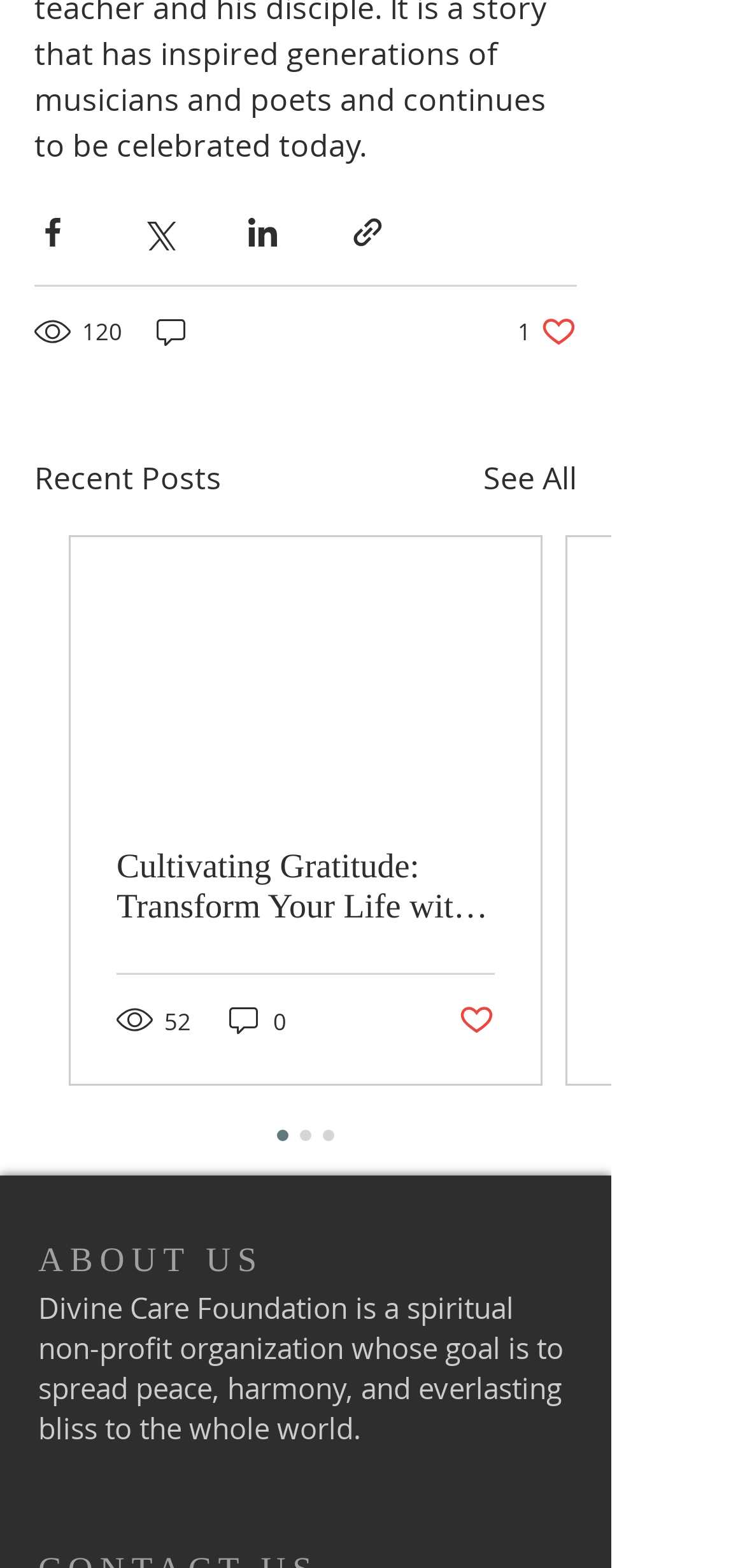Identify the coordinates of the bounding box for the element that must be clicked to accomplish the instruction: "Share via Facebook".

[0.046, 0.136, 0.095, 0.159]